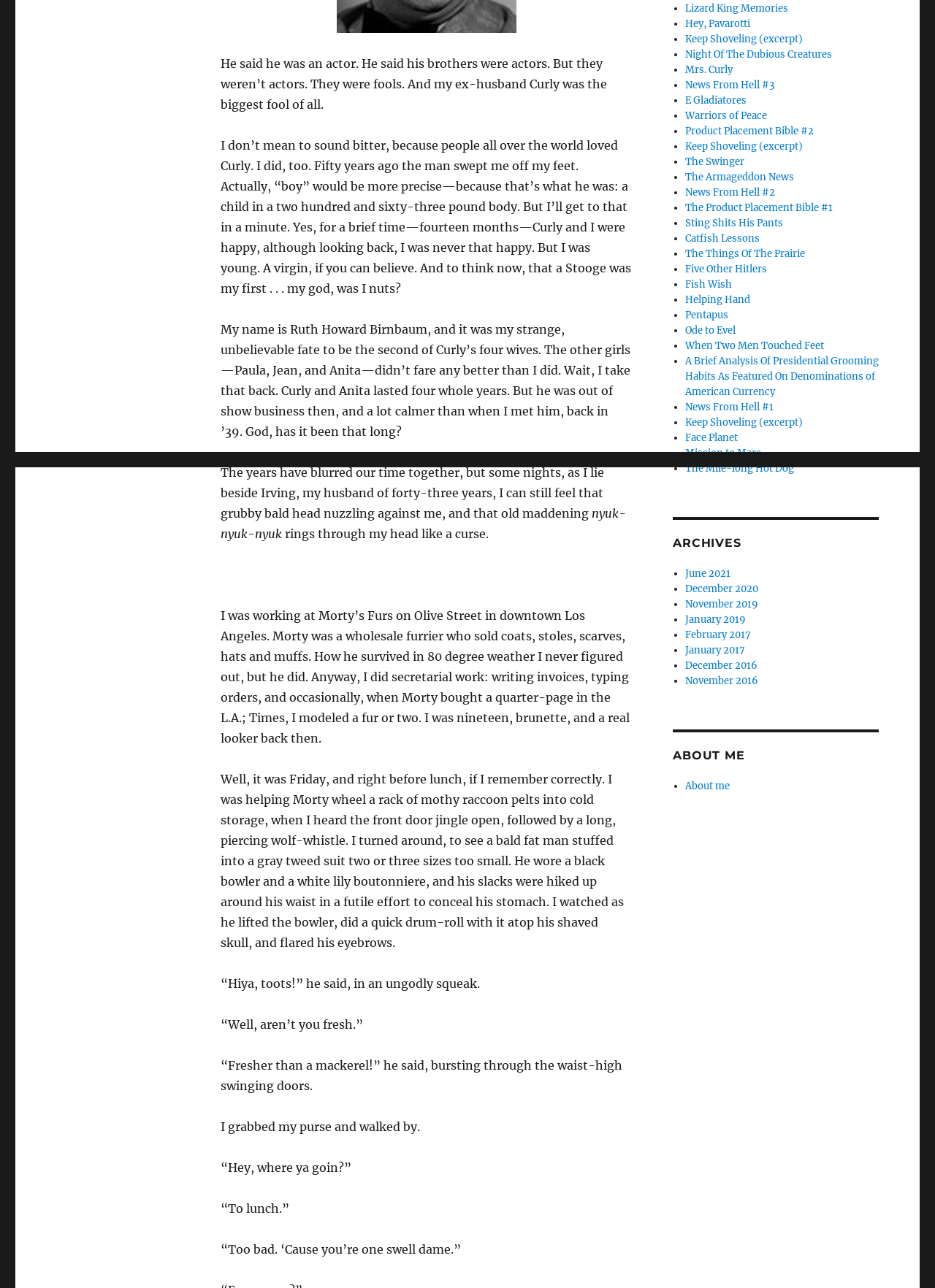Find the bounding box coordinates for the UI element whose description is: "News From Hell #2". The coordinates should be four float numbers between 0 and 1, in the format [left, top, right, bottom].

[0.733, 0.145, 0.829, 0.154]